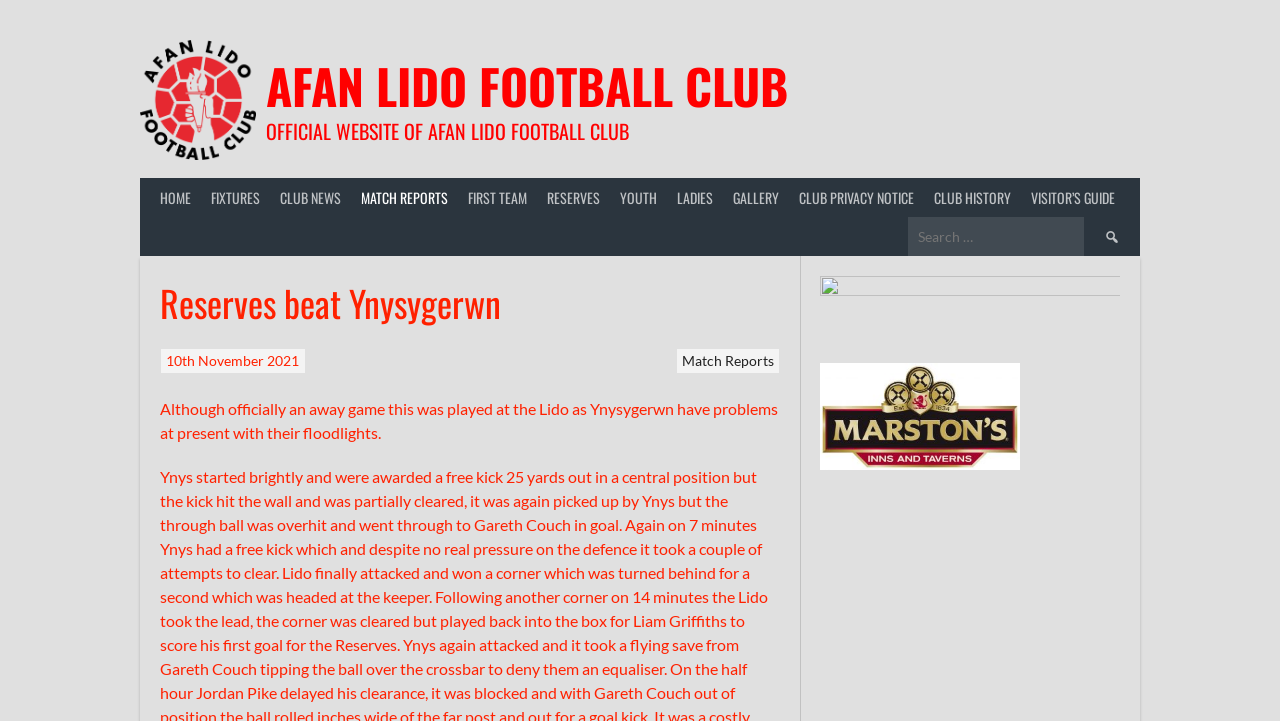What was the outcome of the match?
Please respond to the question with a detailed and well-explained answer.

The outcome of the match can be found in the main content area of the webpage, where it is written as 'Reserves beat Ynysygerwn' in a heading element.